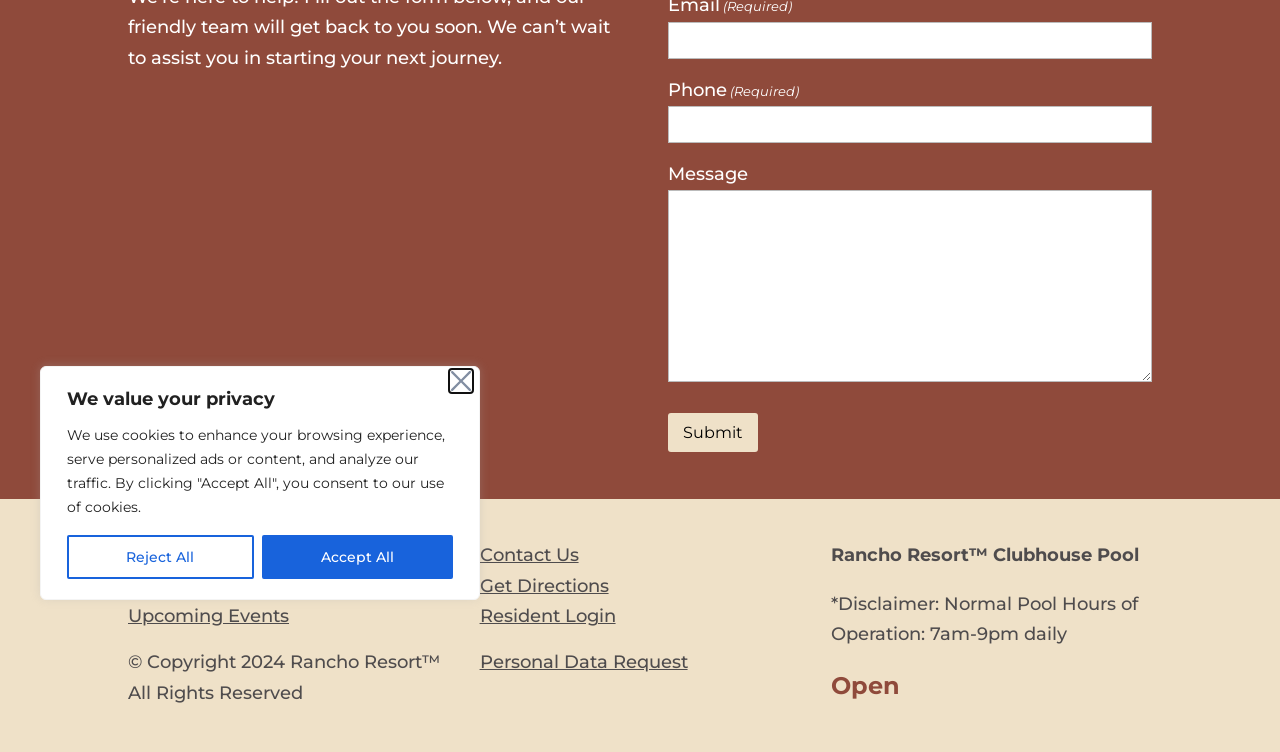Determine the bounding box for the described UI element: "name="submit" value="Post Comment"".

None